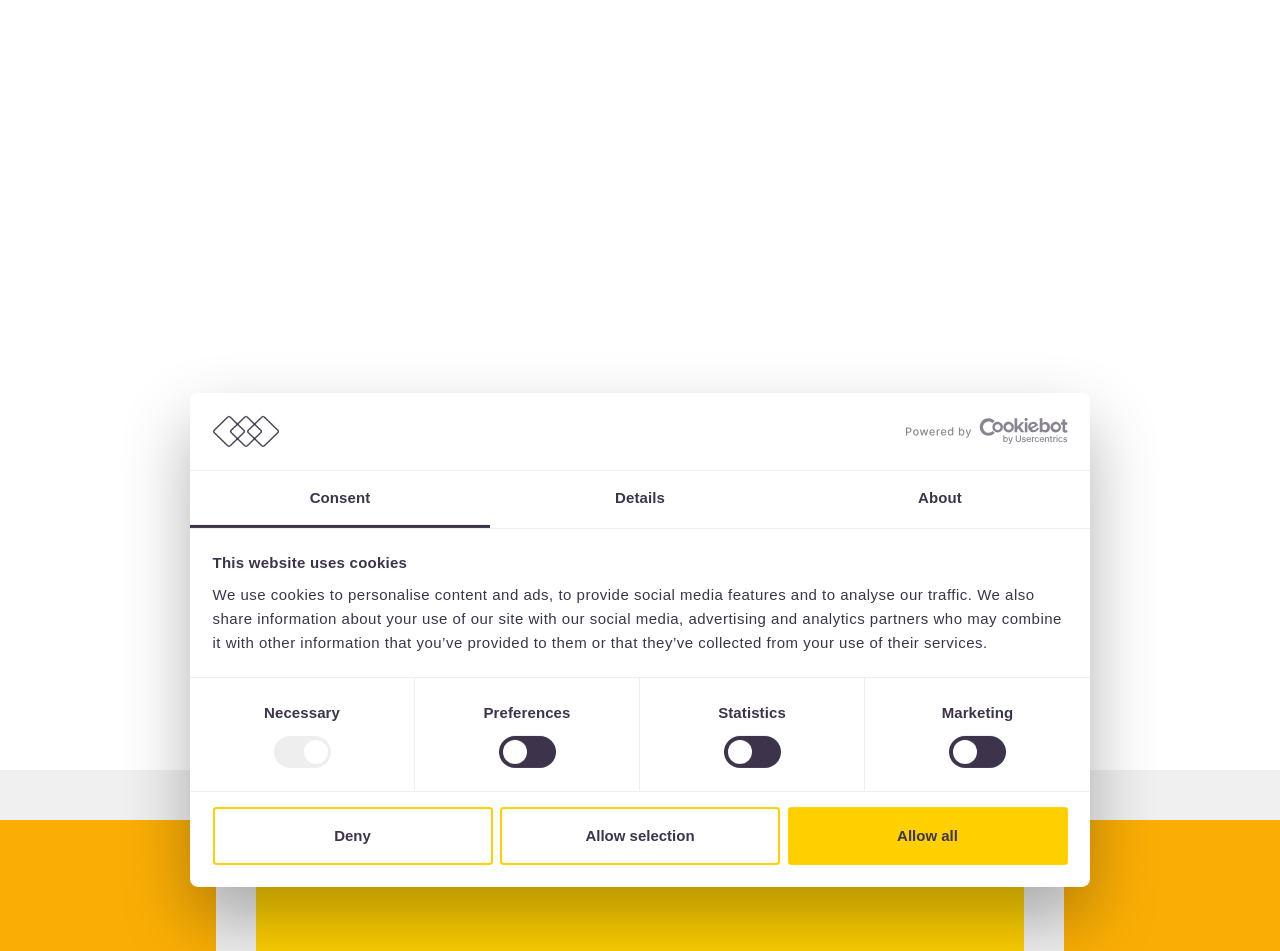What type of solutions does the agency deliver?
Kindly answer the question with as much detail as you can.

I found this answer by reading the text on the webpage, which states 'We are a digital creative agency that has developed a reputation over the last 15 years for being experts in delivering outstanding, creative ecommerce solutions, apps, websites & platforms.' This text explicitly mentions the types of solutions the agency delivers.